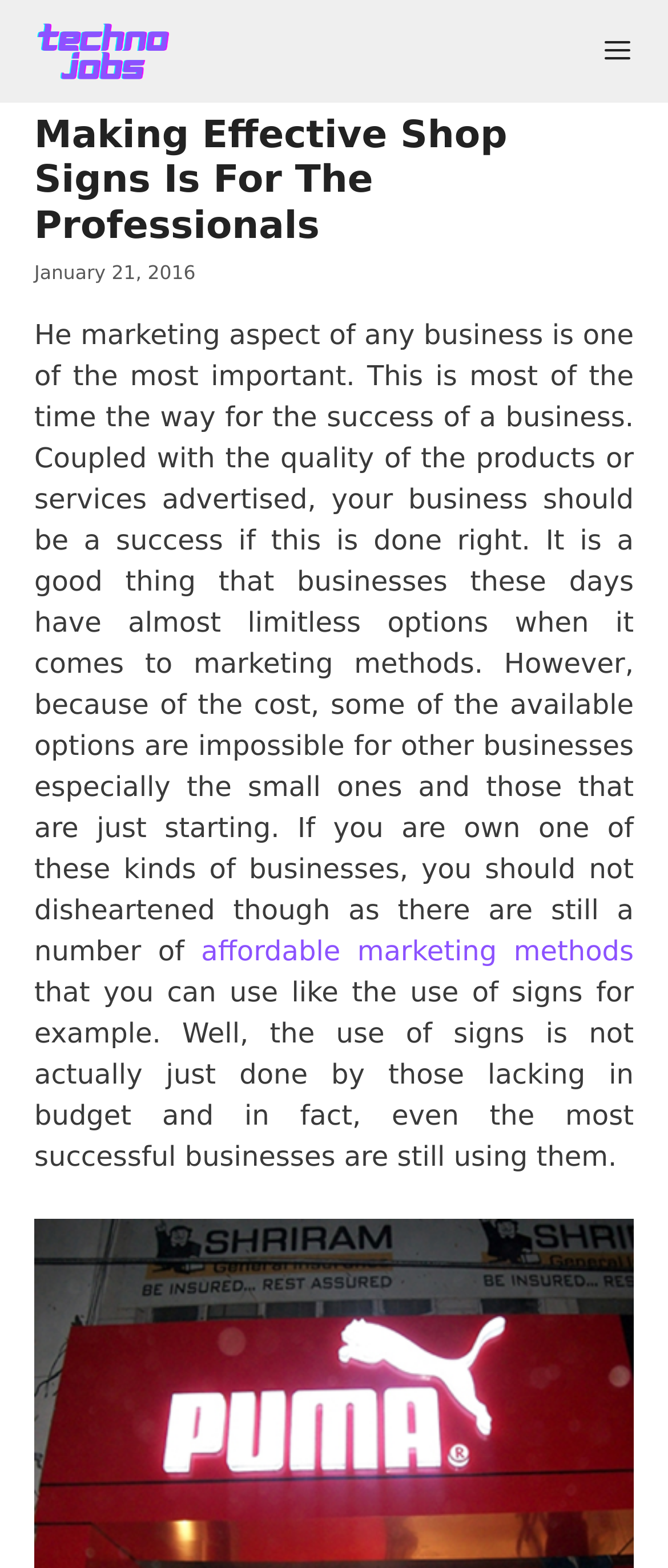Offer a comprehensive description of the webpage’s content and structure.

The webpage is about the importance of marketing in business, specifically highlighting the role of shop signs in effective marketing. At the top left corner, there is a link to "Techno Jobs" accompanied by an image with the same name. On the top right corner, there is a button with a menu icon, which when expanded, controls the mobile menu.

Below the top section, there is a header area that spans almost the entire width of the page. Within this header, there is a heading that reads "Making Effective Shop Signs Is For The Professionals". To the right of the heading, there is a time stamp indicating the date "January 21, 2016".

Below the header, there is a large block of text that discusses the importance of marketing in business, highlighting that it is crucial for success. The text also mentions that while there are many marketing options available, some may be too costly for small or starting businesses. However, there are still affordable options, such as using signs, which are effective and used by even the most successful businesses. Within this text, there is a link to "affordable marketing methods".